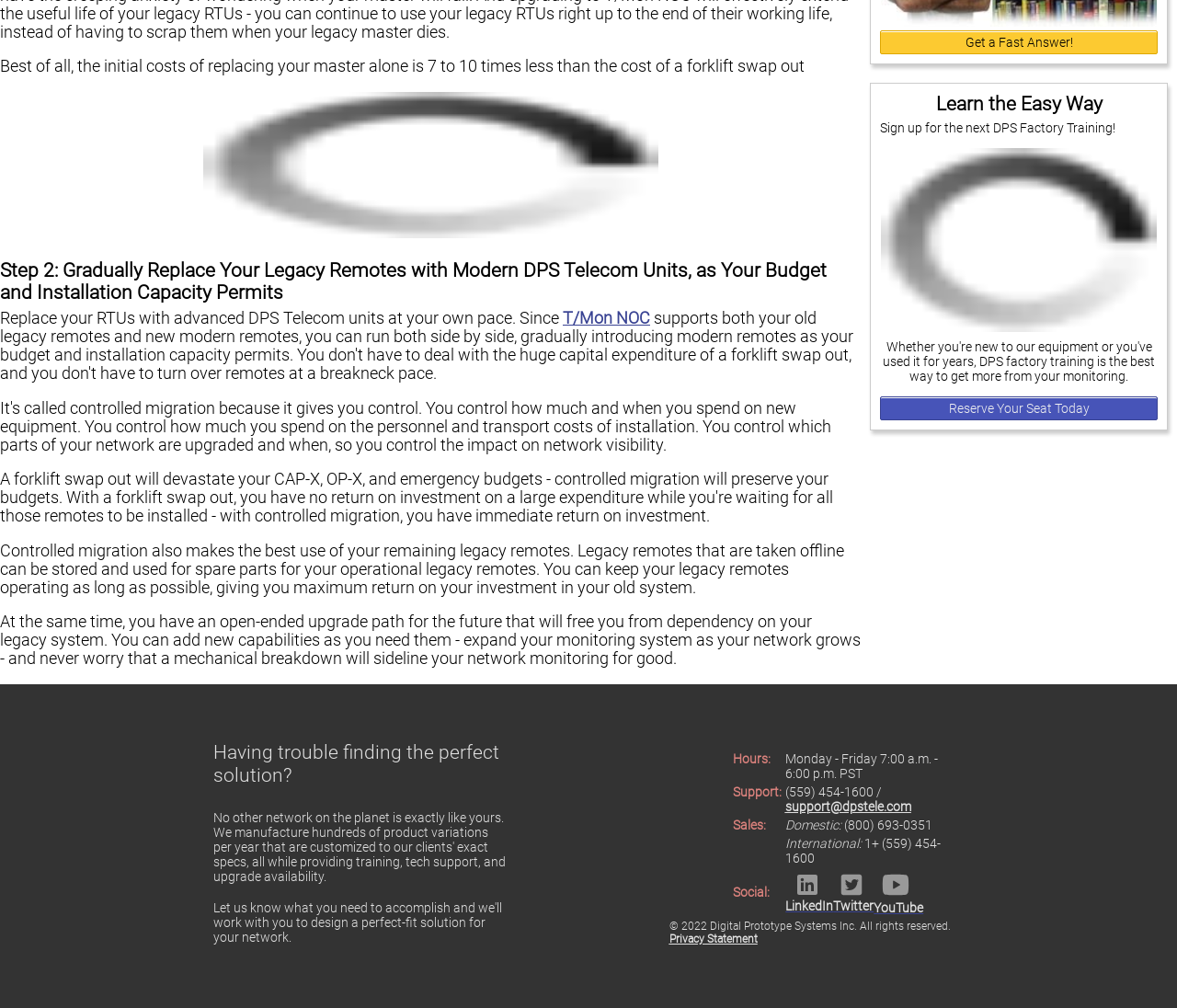What is the purpose of the 'T/Mon NOC' link?
Provide a well-explained and detailed answer to the question.

Based on the context of the webpage, which is discussing replacing legacy remotes with modern DPS Telecom units, I infer that the 'T/Mon NOC' link is related to network monitoring, possibly a tool or system for monitoring and managing networks.